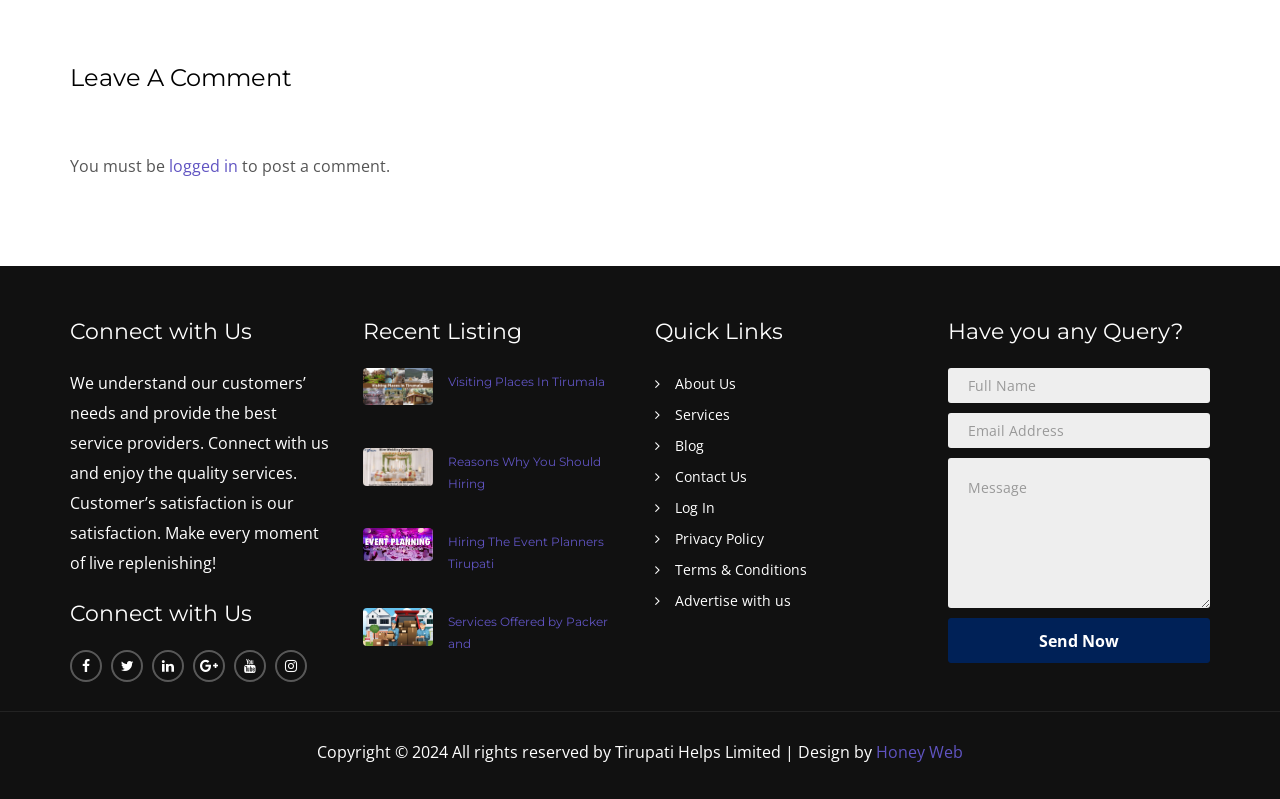Locate the bounding box coordinates of the region to be clicked to comply with the following instruction: "Send a query". The coordinates must be four float numbers between 0 and 1, in the form [left, top, right, bottom].

[0.74, 0.774, 0.945, 0.83]